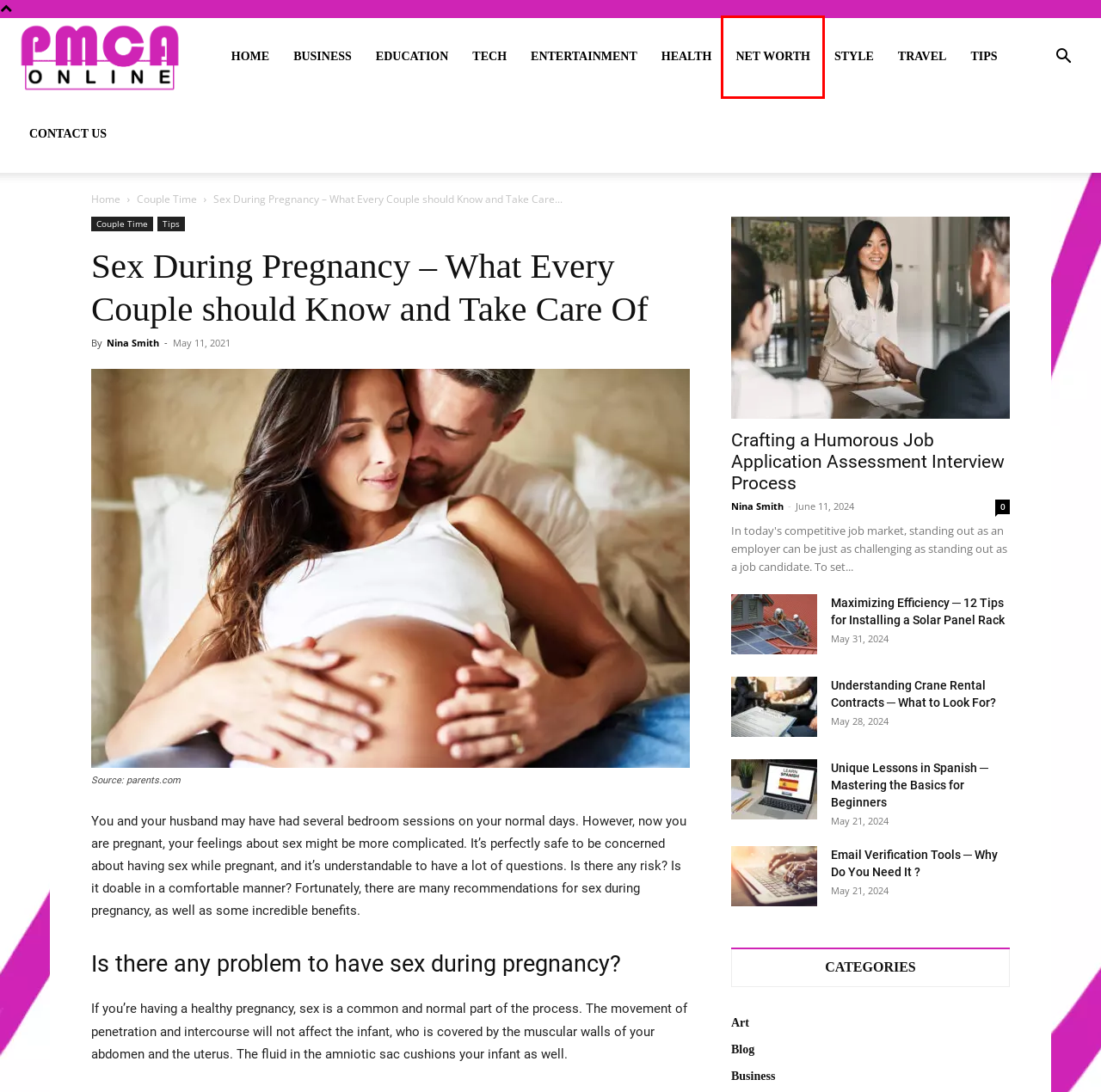Analyze the given webpage screenshot and identify the UI element within the red bounding box. Select the webpage description that best matches what you expect the new webpage to look like after clicking the element. Here are the candidates:
A. Net Worth Archives - PMCAOnline
B. Maximizing Efficiency ─ 12 Tips for Installing a Solar Panel Rack - PMCAOnline
C. Technology Archives - PMCAOnline
D. Business Archives - PMCAOnline
E. Style Archives - PMCAOnline
F. Unique Lessons in Spanish ─ Mastering the Basics for Beginners - PMCAOnline
G. Health Archives - PMCAOnline
H. PMCA Online - Art & Education Web Site 2024

A